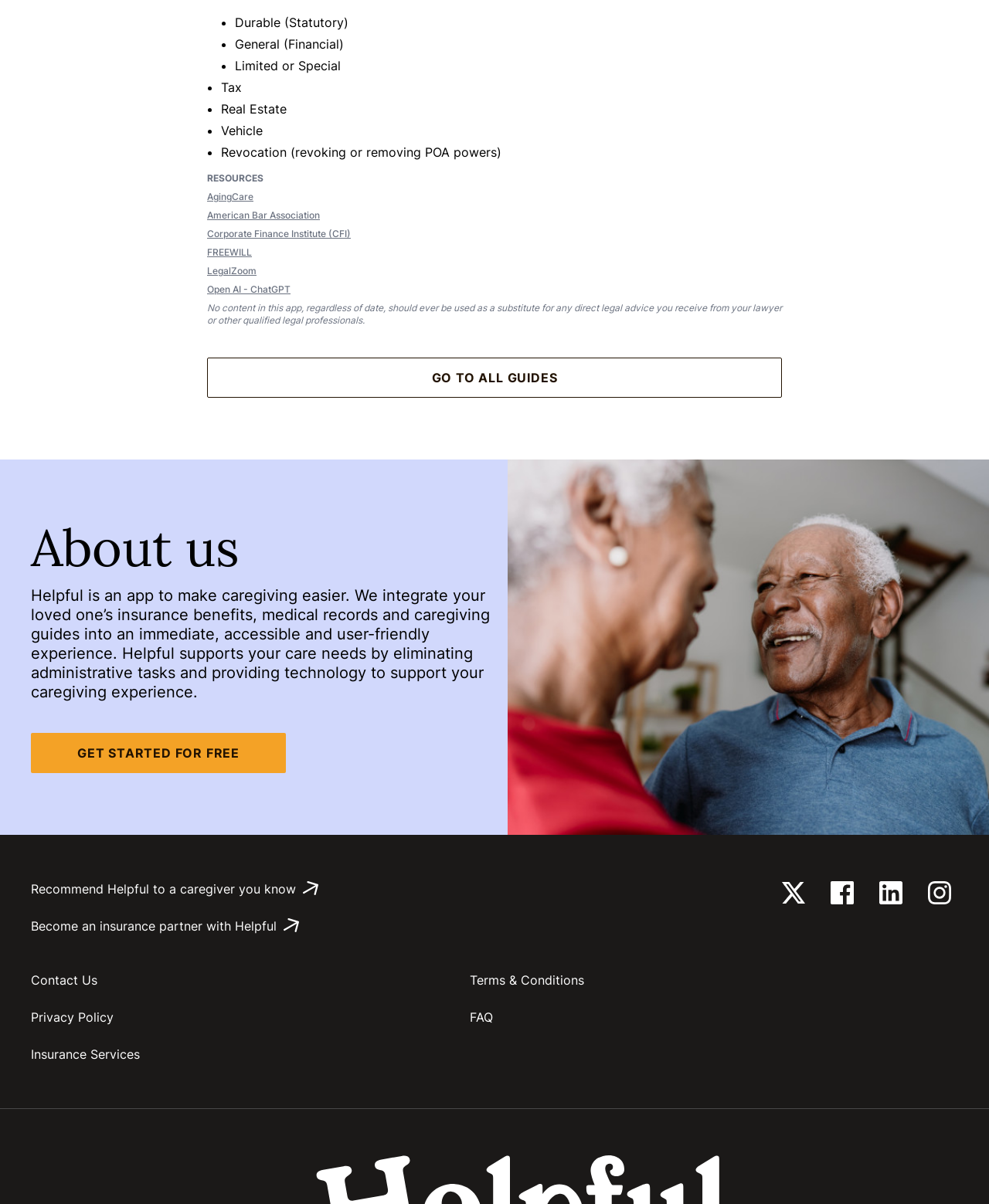Find the bounding box coordinates of the element to click in order to complete the given instruction: "View 'Terms & Conditions'."

[0.475, 0.808, 0.841, 0.82]